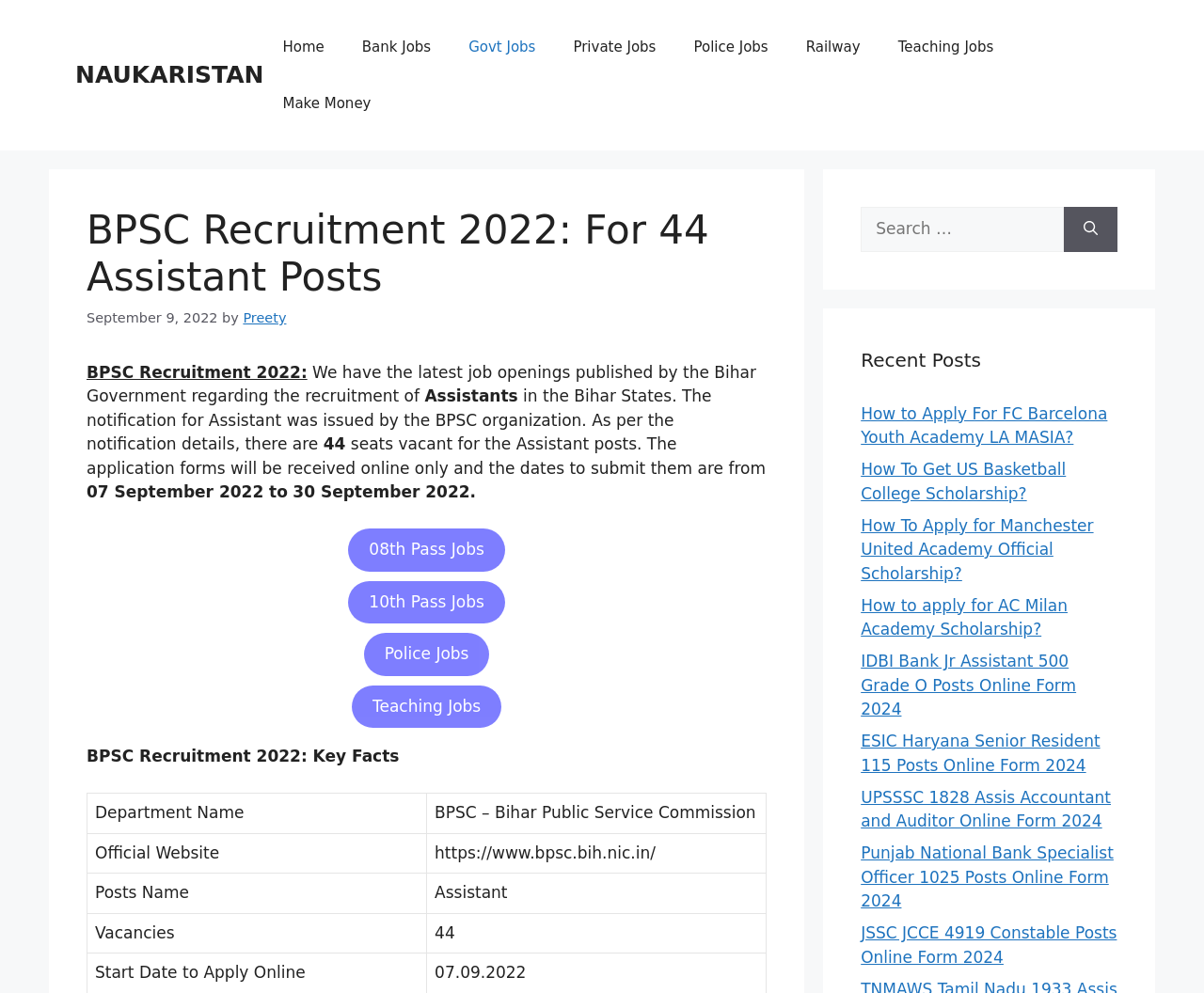Could you specify the bounding box coordinates for the clickable section to complete the following instruction: "Click on the 'Home' link"?

[0.219, 0.019, 0.285, 0.076]